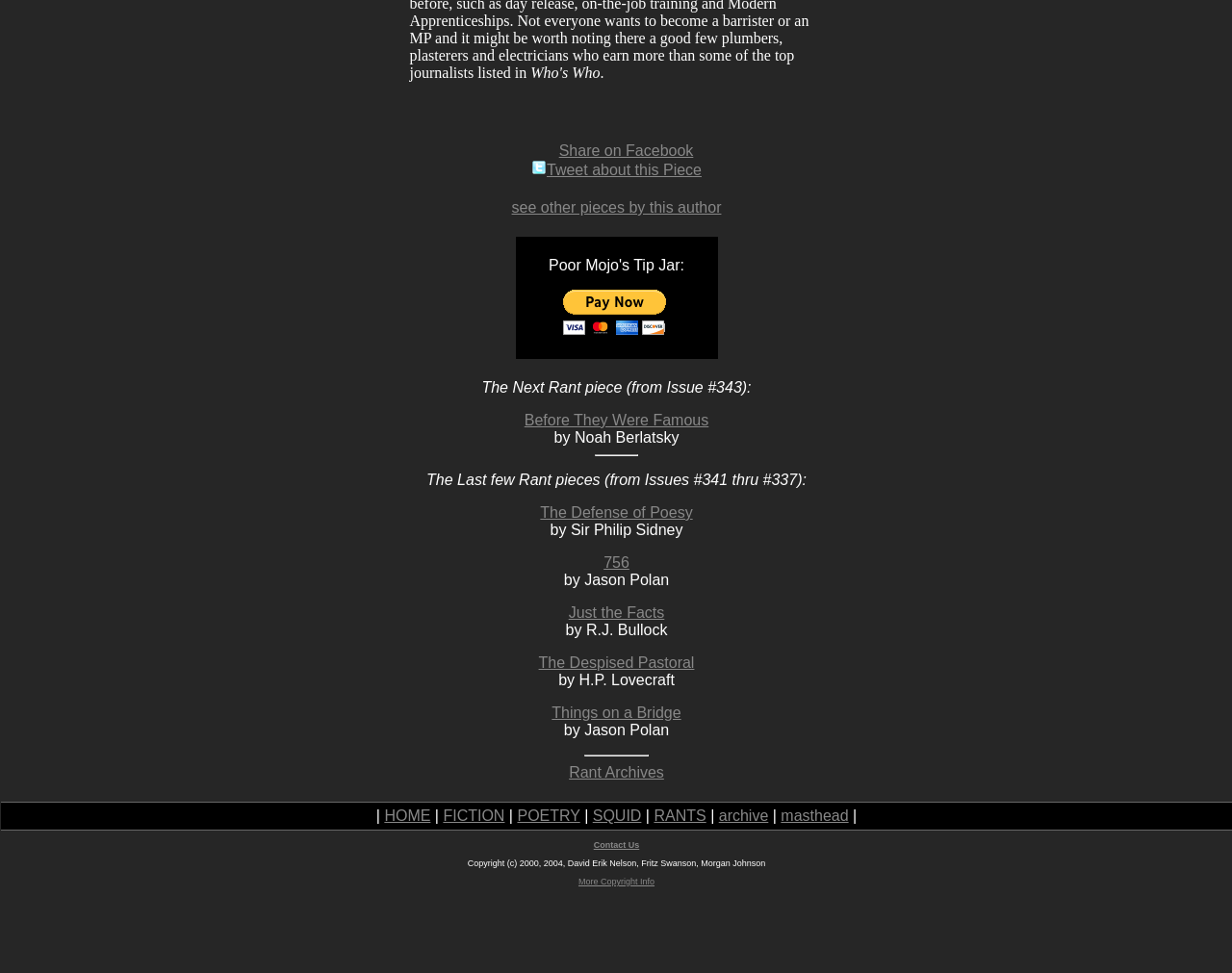Respond to the question below with a single word or phrase: What is the purpose of the button 'PayPal - The safer, easier way to tip online!'?

To tip online